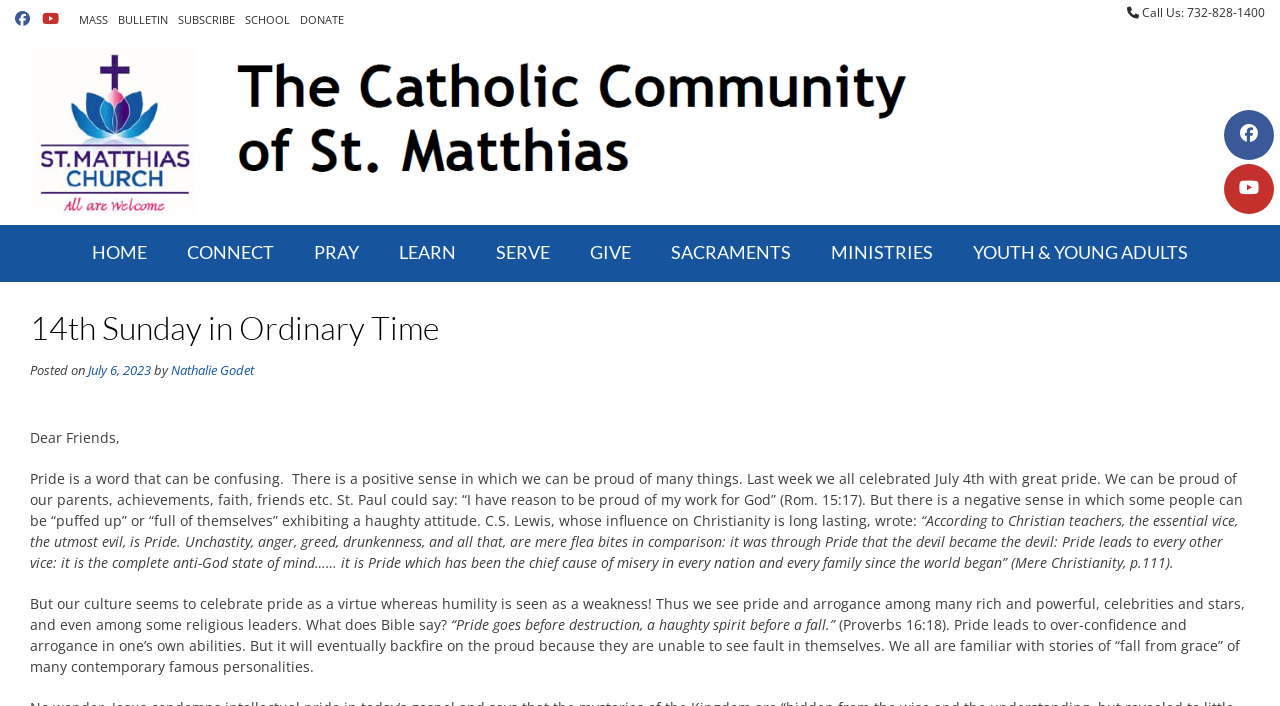Find the headline of the webpage and generate its text content.

14th Sunday in Ordinary Time